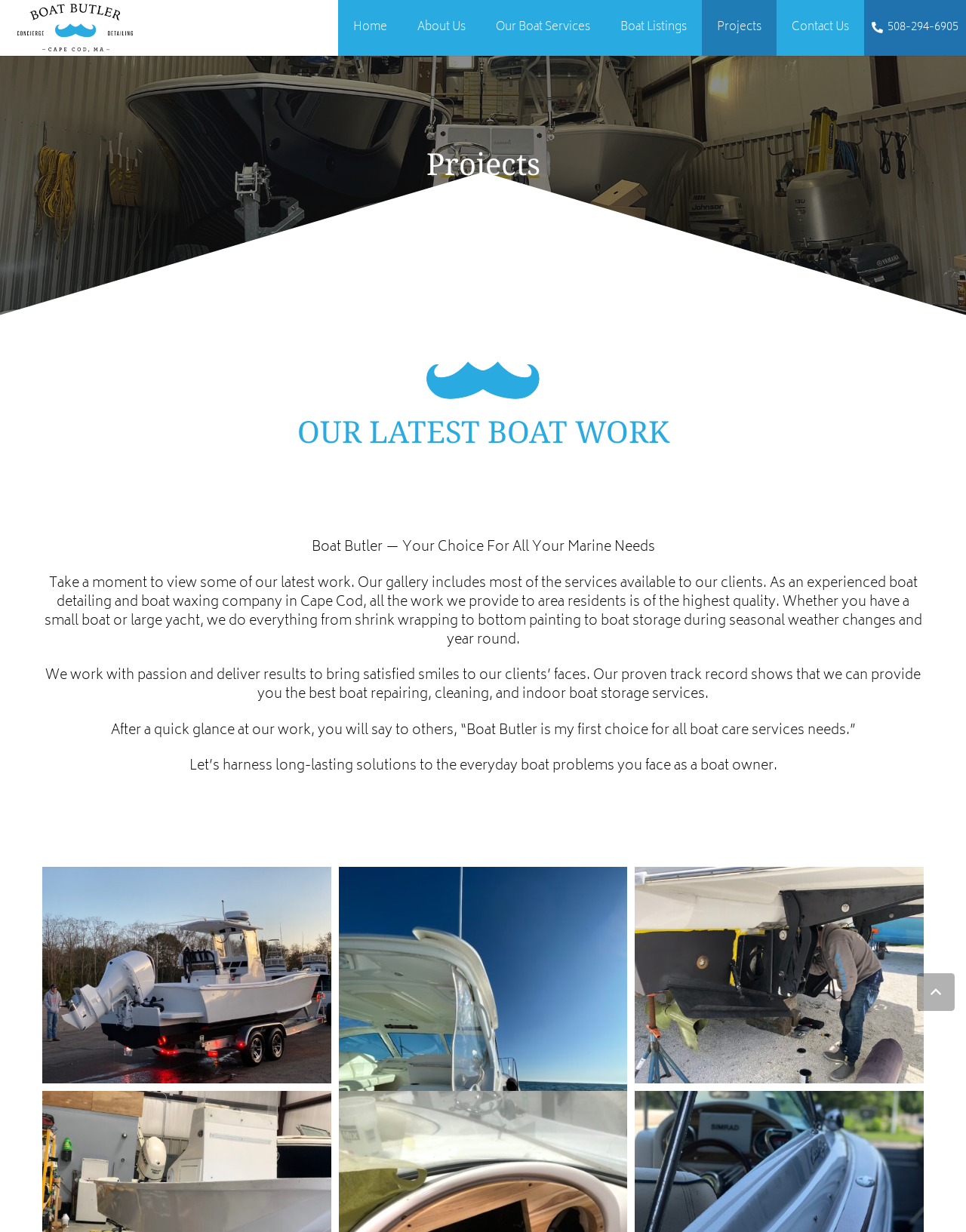Provide a single word or phrase answer to the question: 
What is the tone of the webpage?

Professional